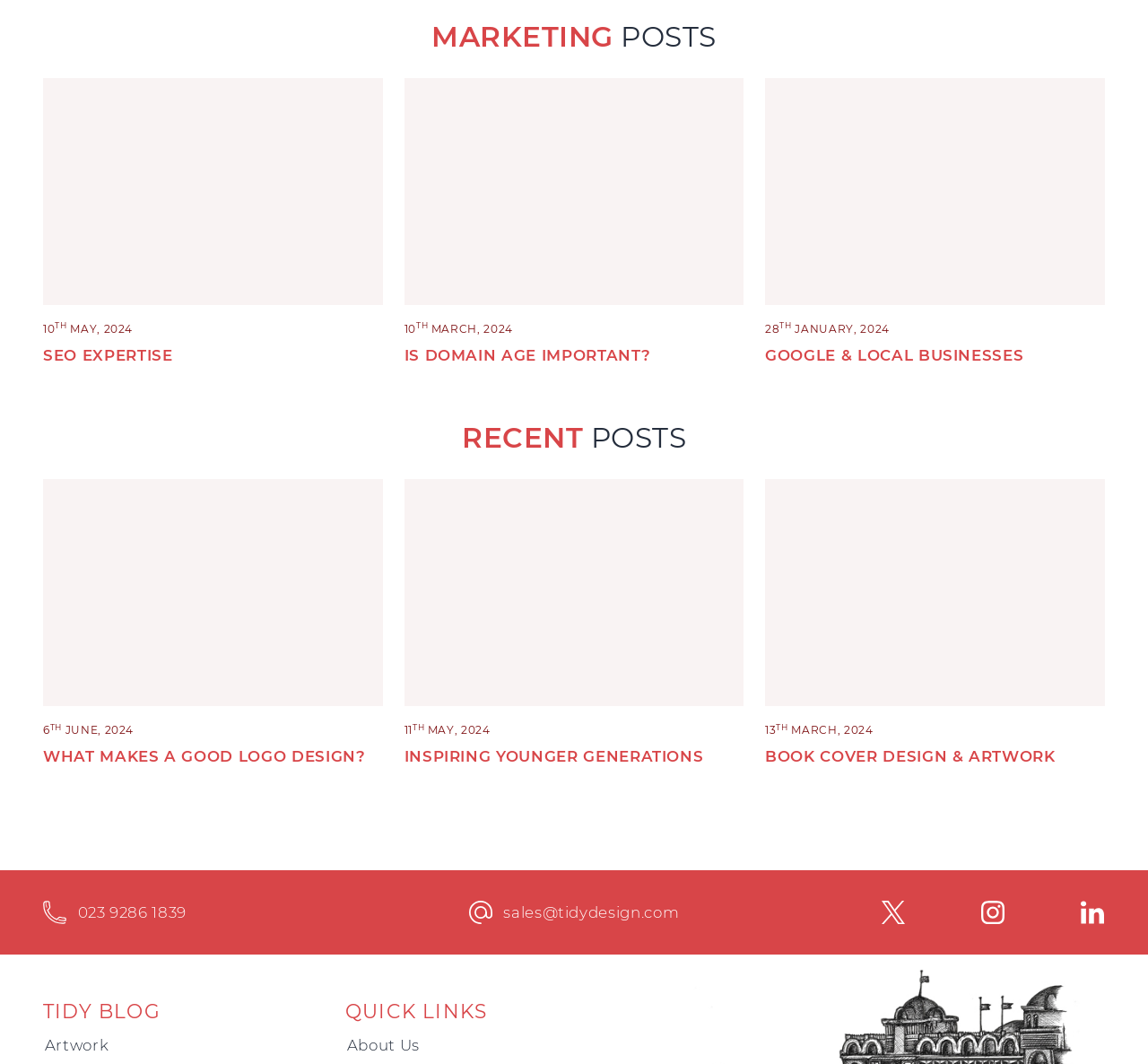Answer this question in one word or a short phrase: What is the topic of the third recent post?

BOOK COVER DESIGN & ARTWORK